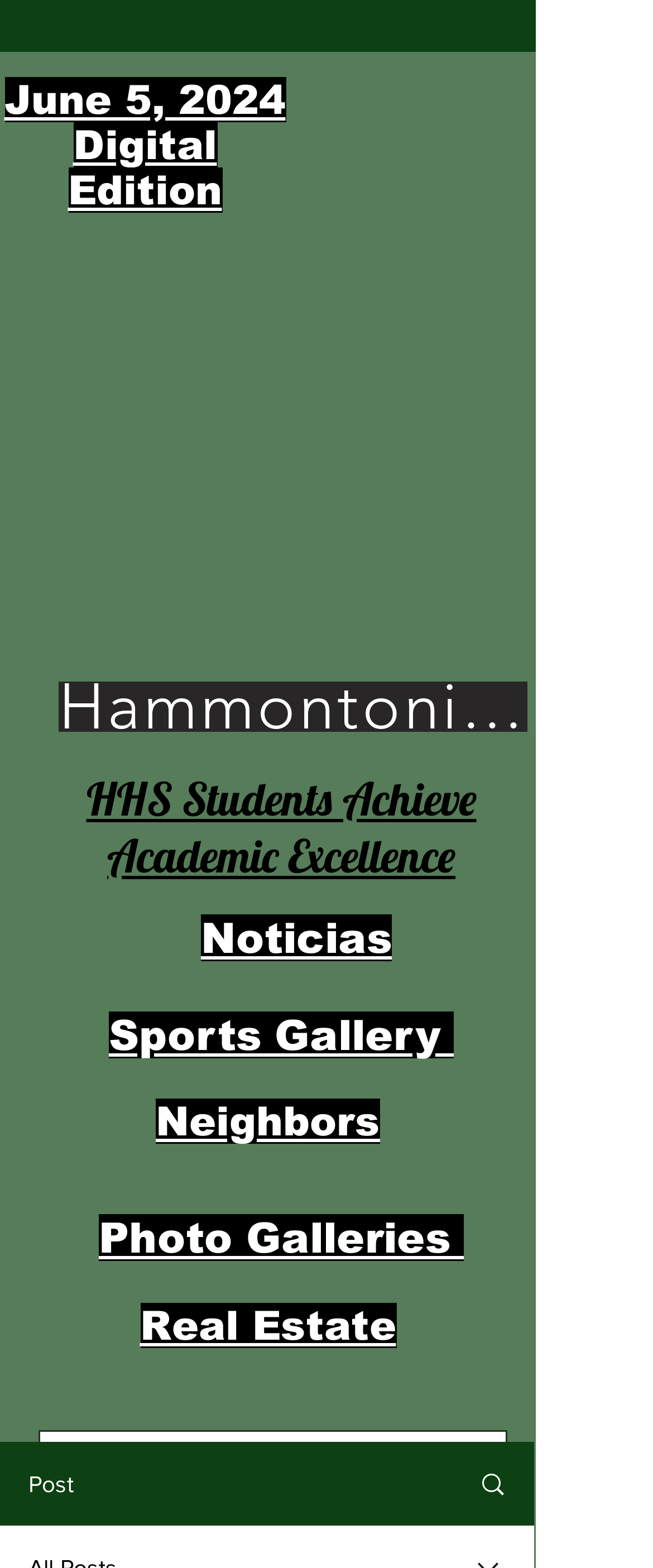Please provide the bounding box coordinates for the element that needs to be clicked to perform the following instruction: "Search for something". The coordinates should be given as four float numbers between 0 and 1, i.e., [left, top, right, bottom].

[0.159, 0.913, 0.677, 0.964]